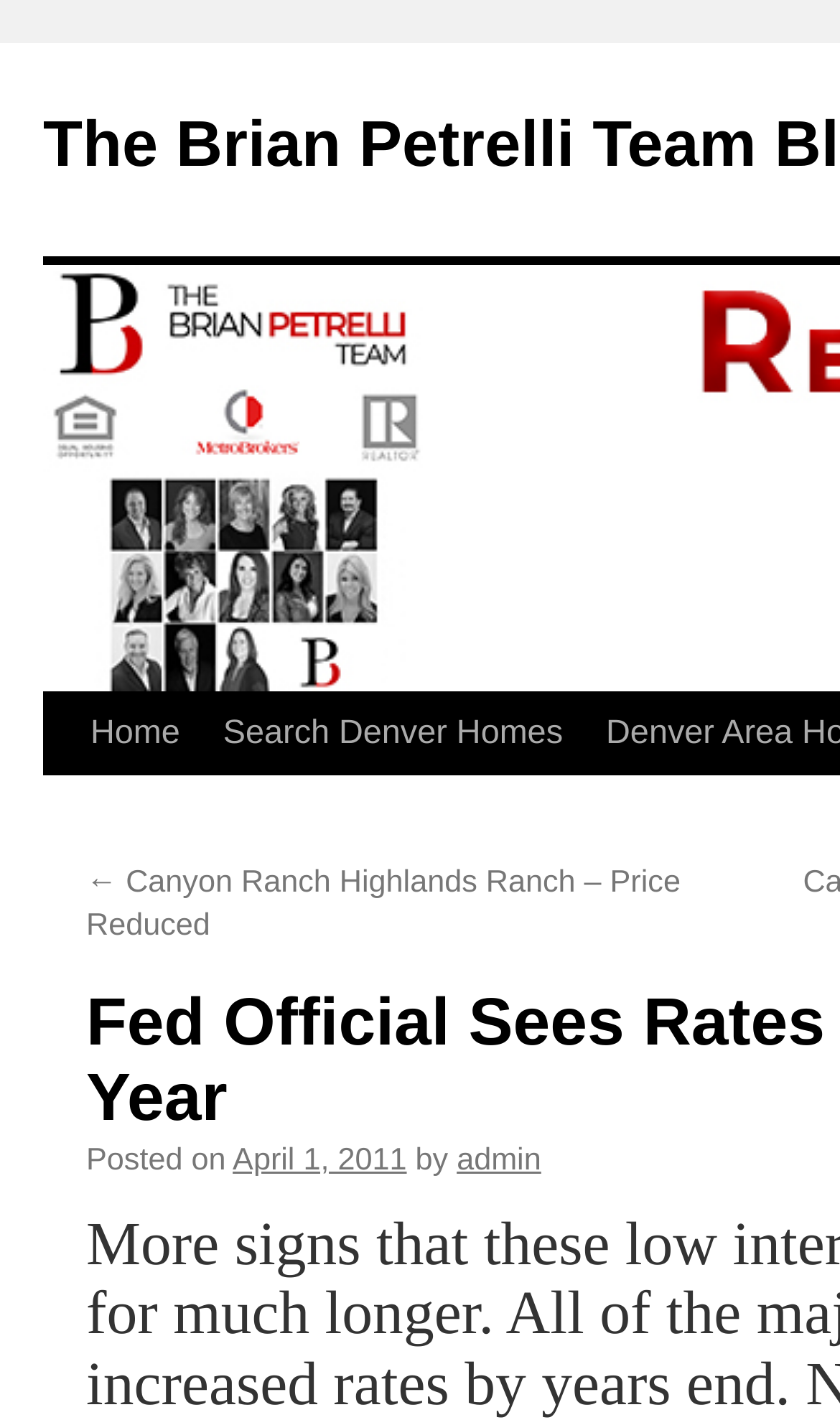Determine the bounding box coordinates for the UI element described. Format the coordinates as (top-left x, top-left y, bottom-right x, bottom-right y) and ensure all values are between 0 and 1. Element description: Search Denver Homes

[0.222, 0.488, 0.611, 0.604]